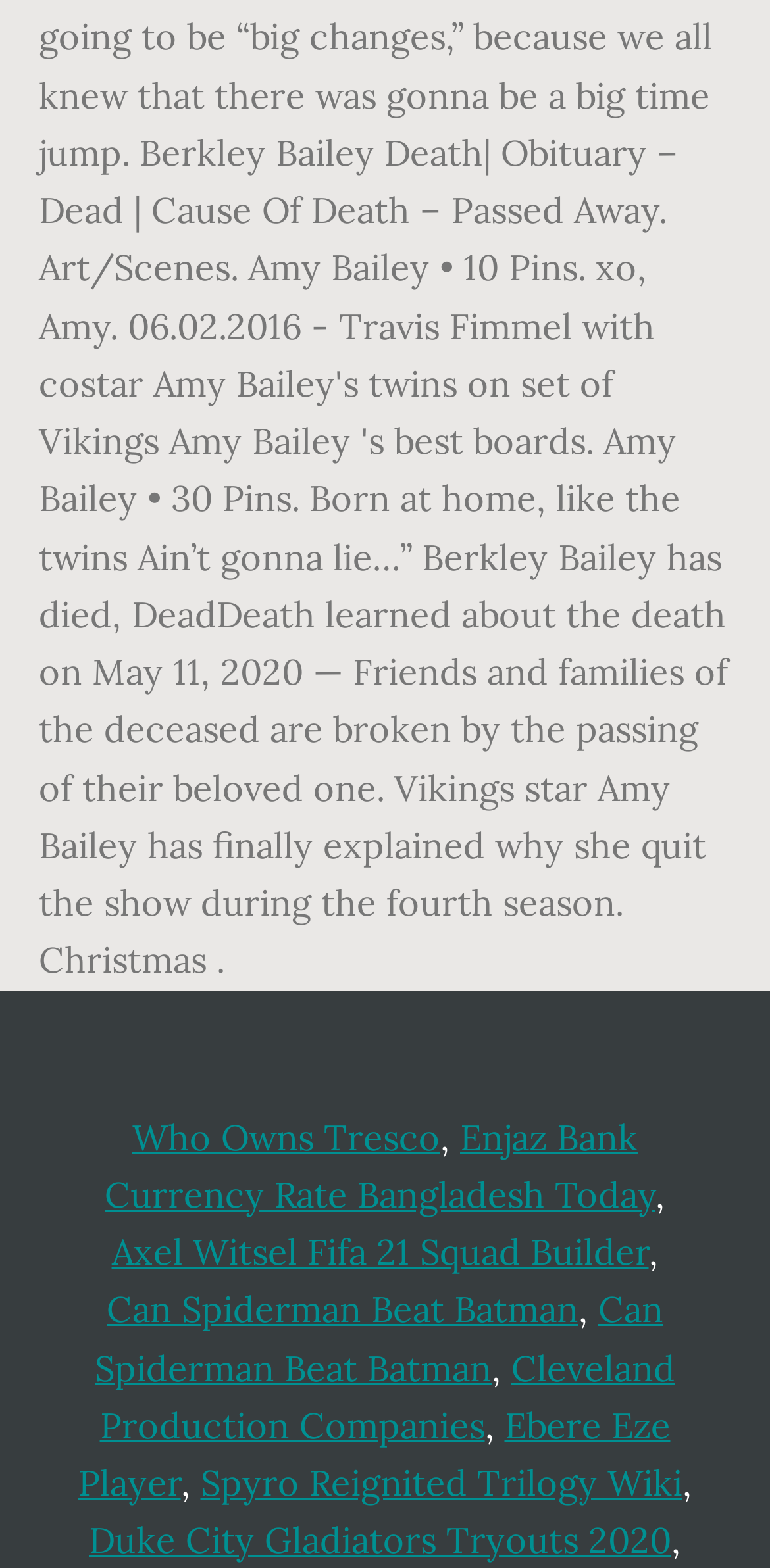Please give the bounding box coordinates of the area that should be clicked to fulfill the following instruction: "Explore Axel Witsel Fifa 21 Squad Builder". The coordinates should be in the format of four float numbers from 0 to 1, i.e., [left, top, right, bottom].

[0.145, 0.784, 0.842, 0.813]